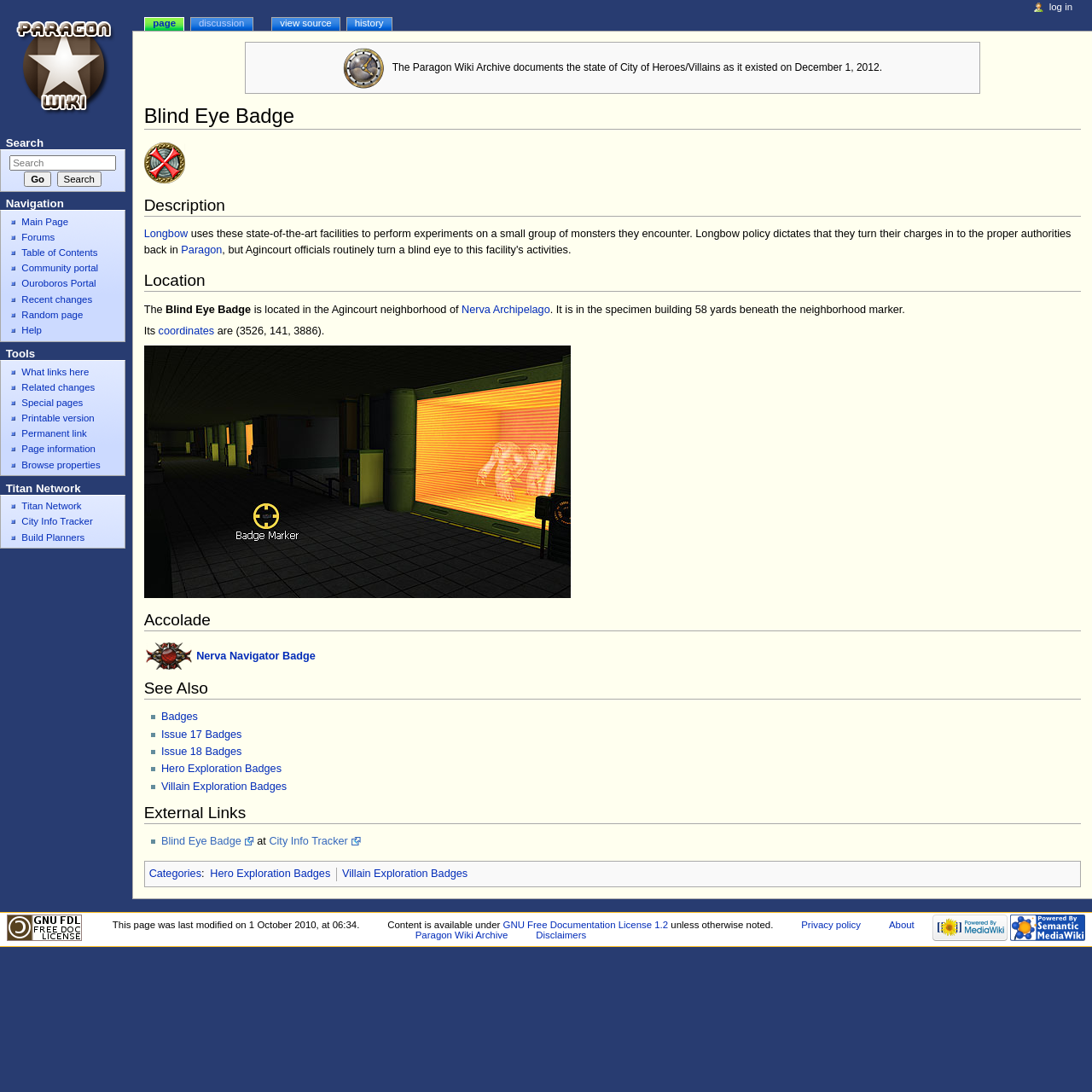Can you identify the bounding box coordinates of the clickable region needed to carry out this instruction: 'Search for something'? The coordinates should be four float numbers within the range of 0 to 1, stated as [left, top, right, bottom].

[0.009, 0.142, 0.106, 0.156]